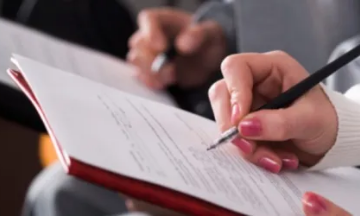What is the topic of the documents?
Please provide a single word or phrase as your answer based on the image.

Asset protection